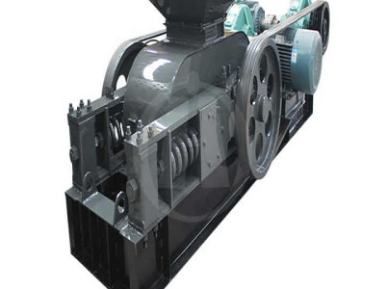Using details from the image, please answer the following question comprehensively:
In which industry is this machine commonly used?

The machine's design and functionality suggest that it is commonly utilized in the mining and mineral processing industries, where the goal is to extract and process valuable minerals.